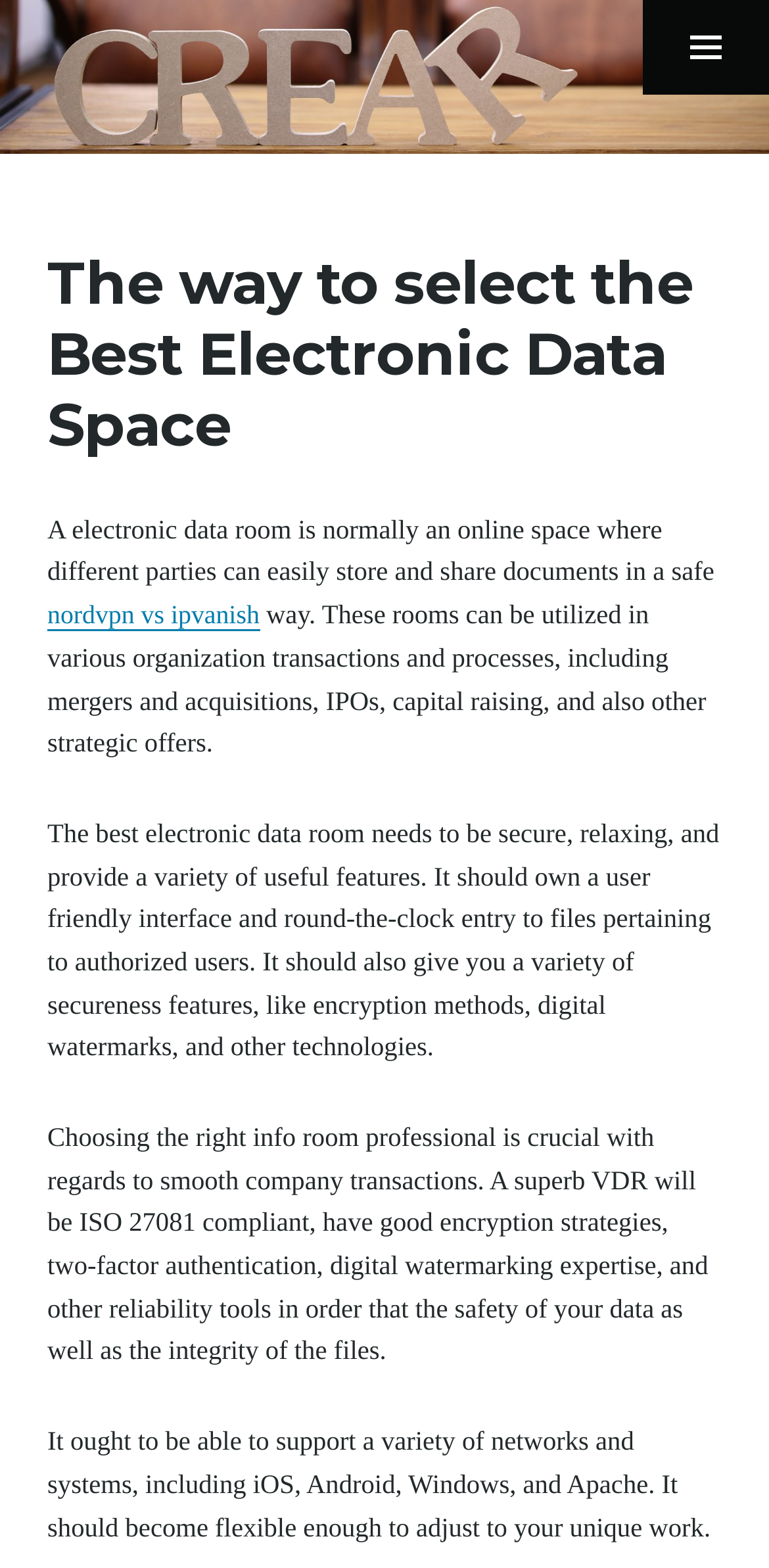What features should a good electronic data room have?
Kindly offer a comprehensive and detailed response to the question.

According to the webpage, a good electronic data room should have a user-friendly interface, provide round-the-clock access to files for authorized users, and offer various security features such as encryption methods, digital watermarks, and other technologies.